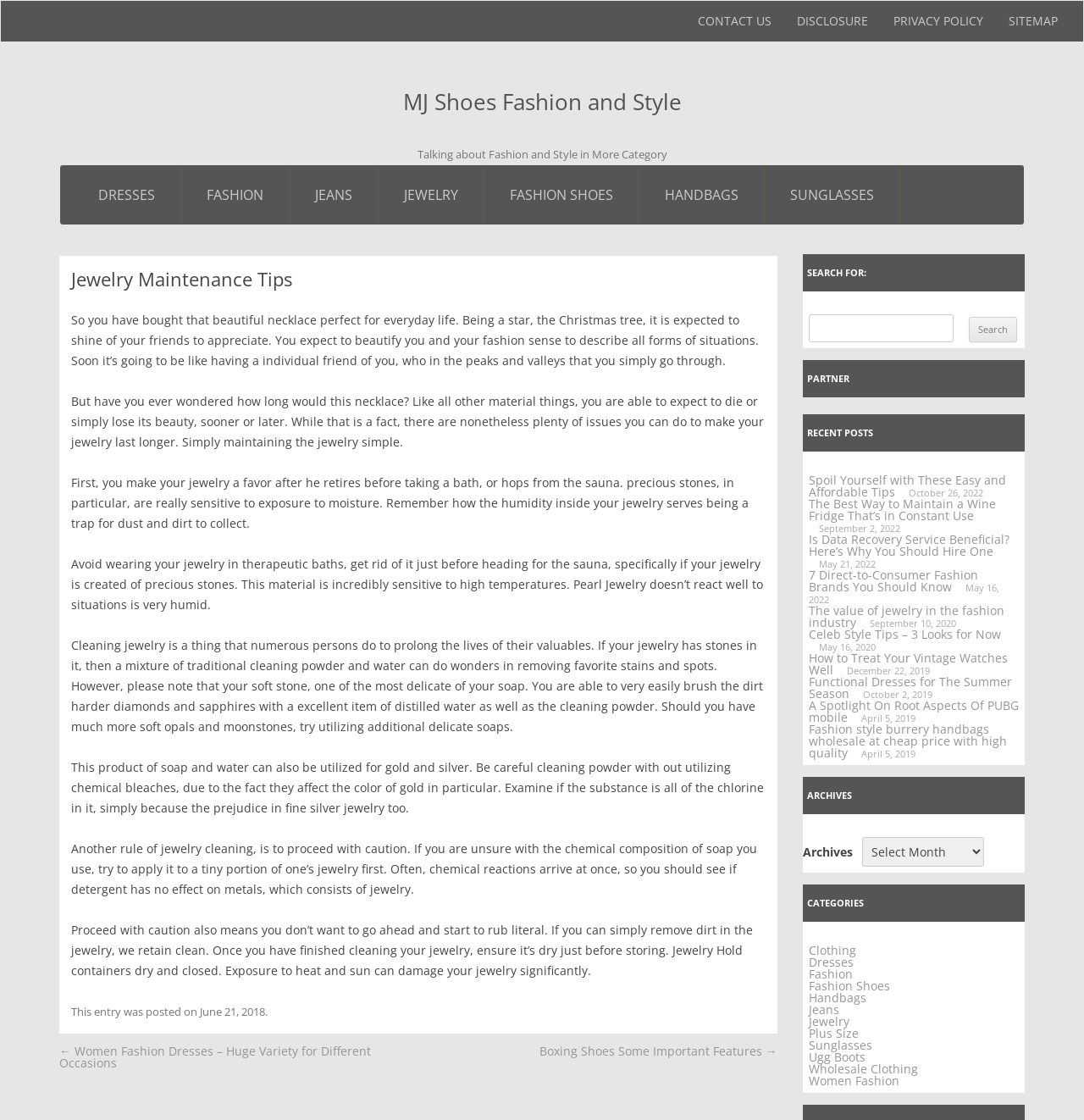What are the categories of fashion products available on the website?
Provide a one-word or short-phrase answer based on the image.

Clothing, Dresses, Fashion, etc.